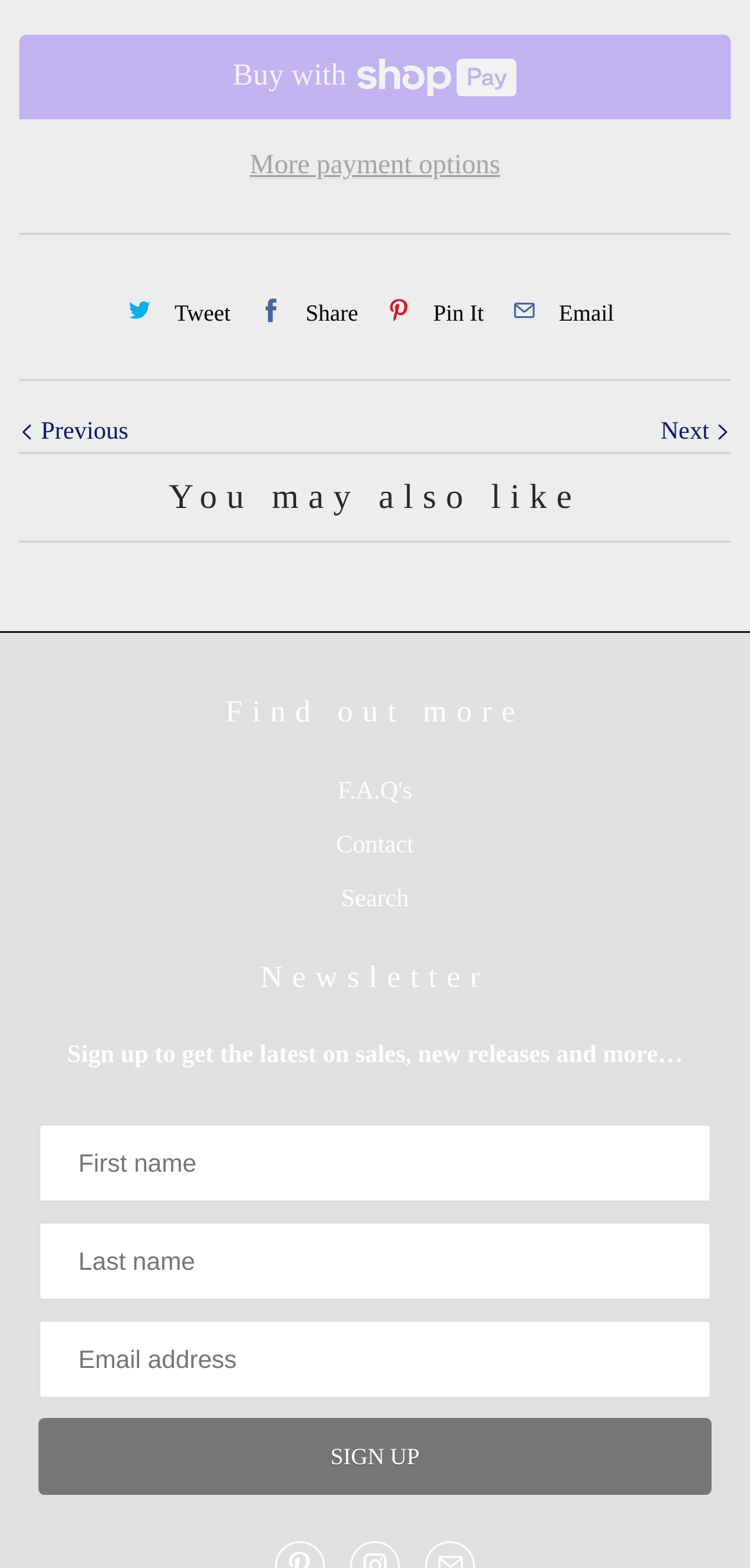Pinpoint the bounding box coordinates of the area that must be clicked to complete this instruction: "Sign up for the newsletter".

[0.051, 0.904, 0.949, 0.953]